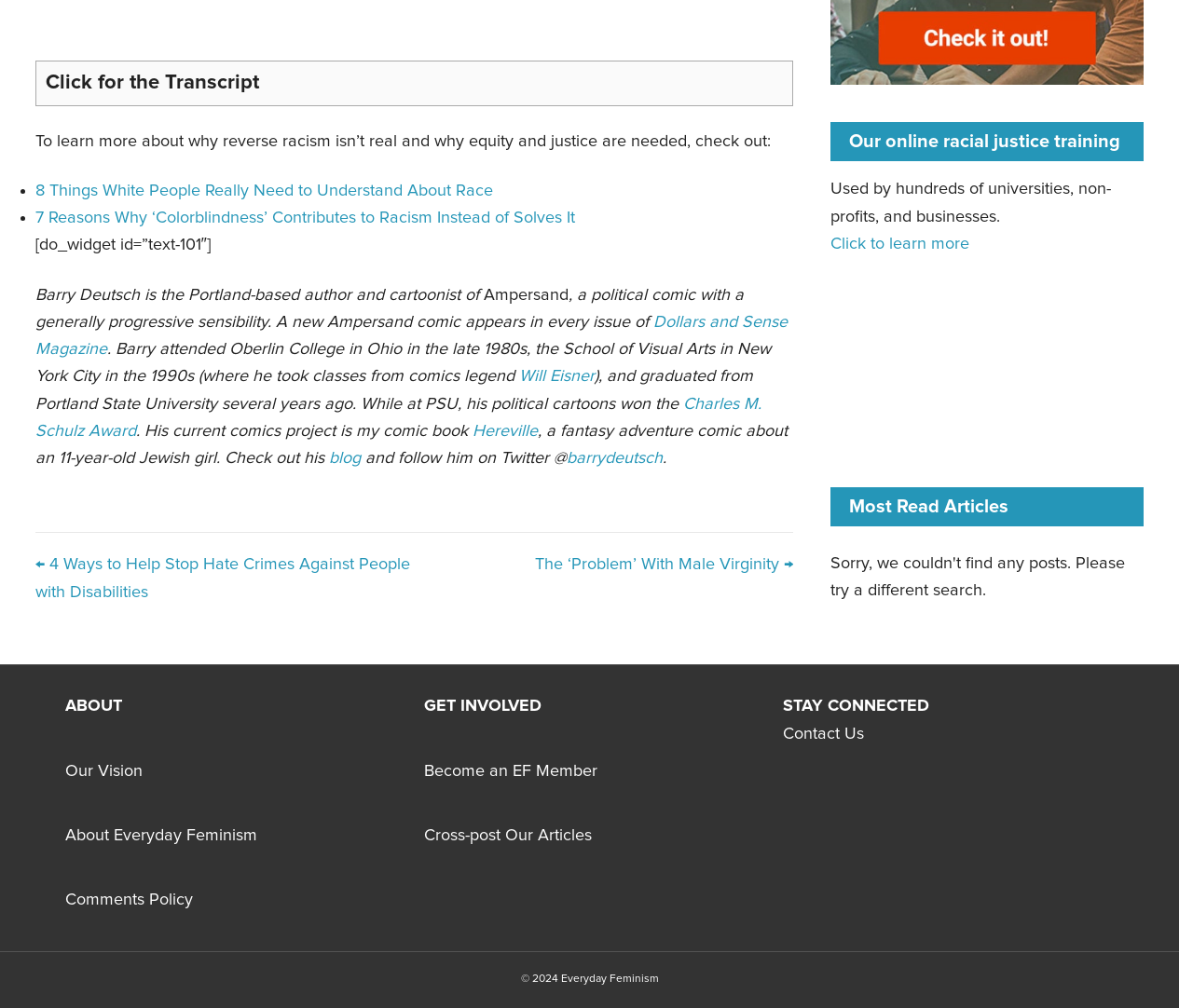Using the description: "Click to learn more", identify the bounding box of the corresponding UI element in the screenshot.

[0.696, 0.234, 0.812, 0.25]